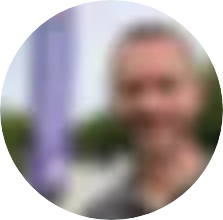Using the information in the image, could you please answer the following question in detail:
What is Carl Watson's current focus?

The caption suggests that Carl Watson has transitioned his wealth of knowledge into the safe management of outdoor events as well as TV and film productions, which reflects his current focus.